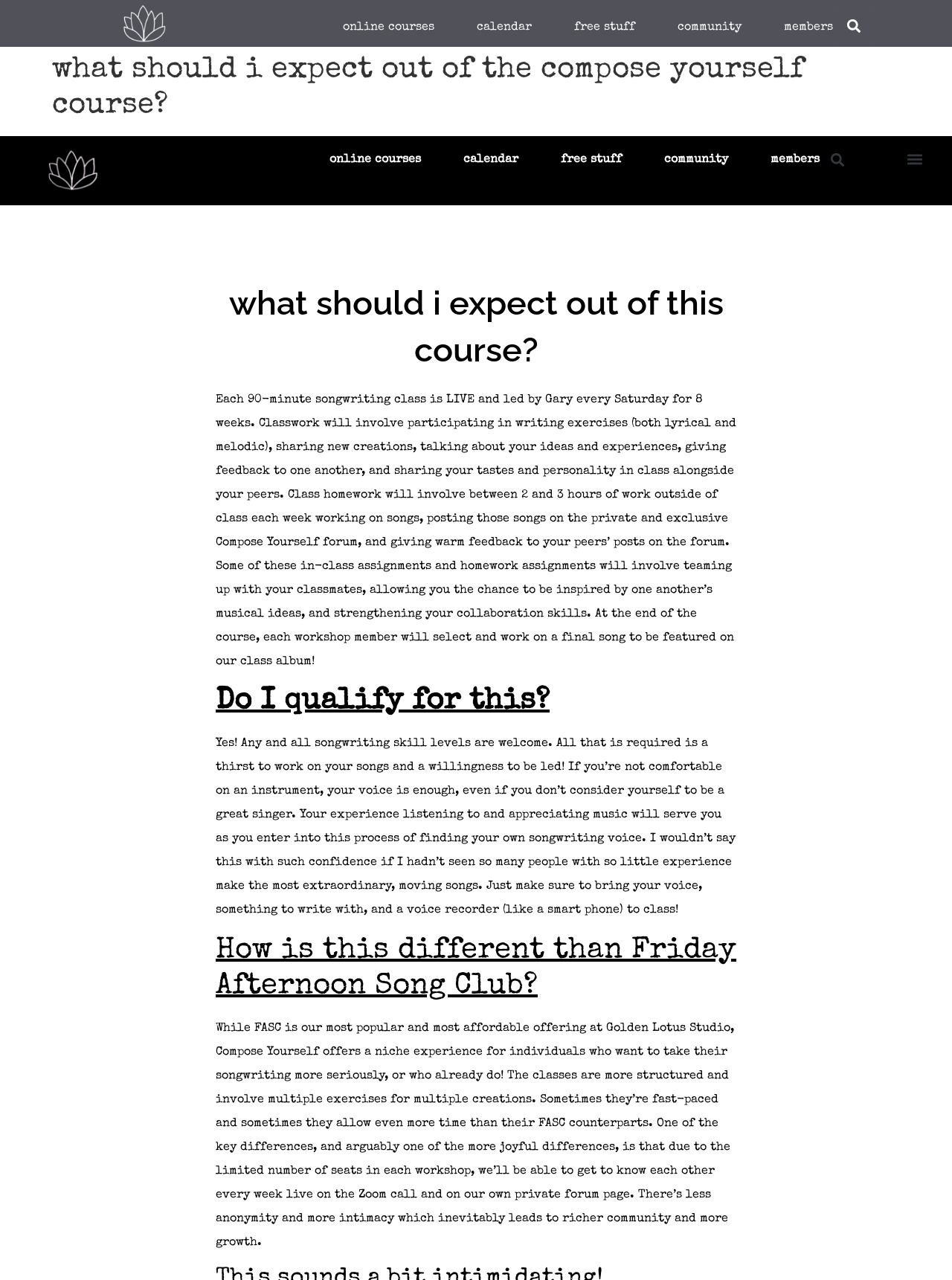Please identify the bounding box coordinates of the clickable element to fulfill the following instruction: "Search for something". The coordinates should be four float numbers between 0 and 1, i.e., [left, top, right, bottom].

[0.878, 0.006, 0.916, 0.034]